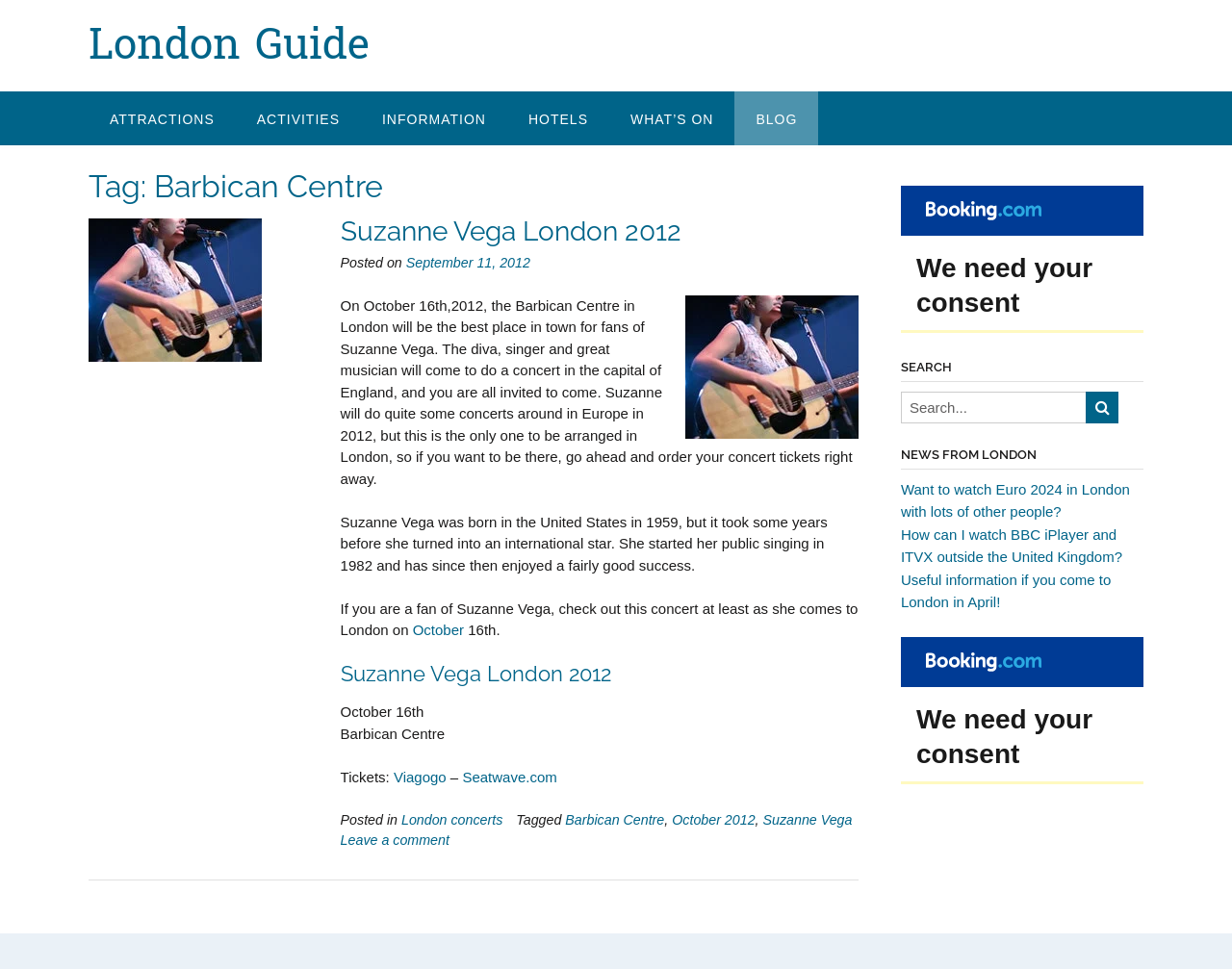Can you determine the bounding box coordinates of the area that needs to be clicked to fulfill the following instruction: "View information about Barbican Centre"?

[0.072, 0.094, 0.191, 0.149]